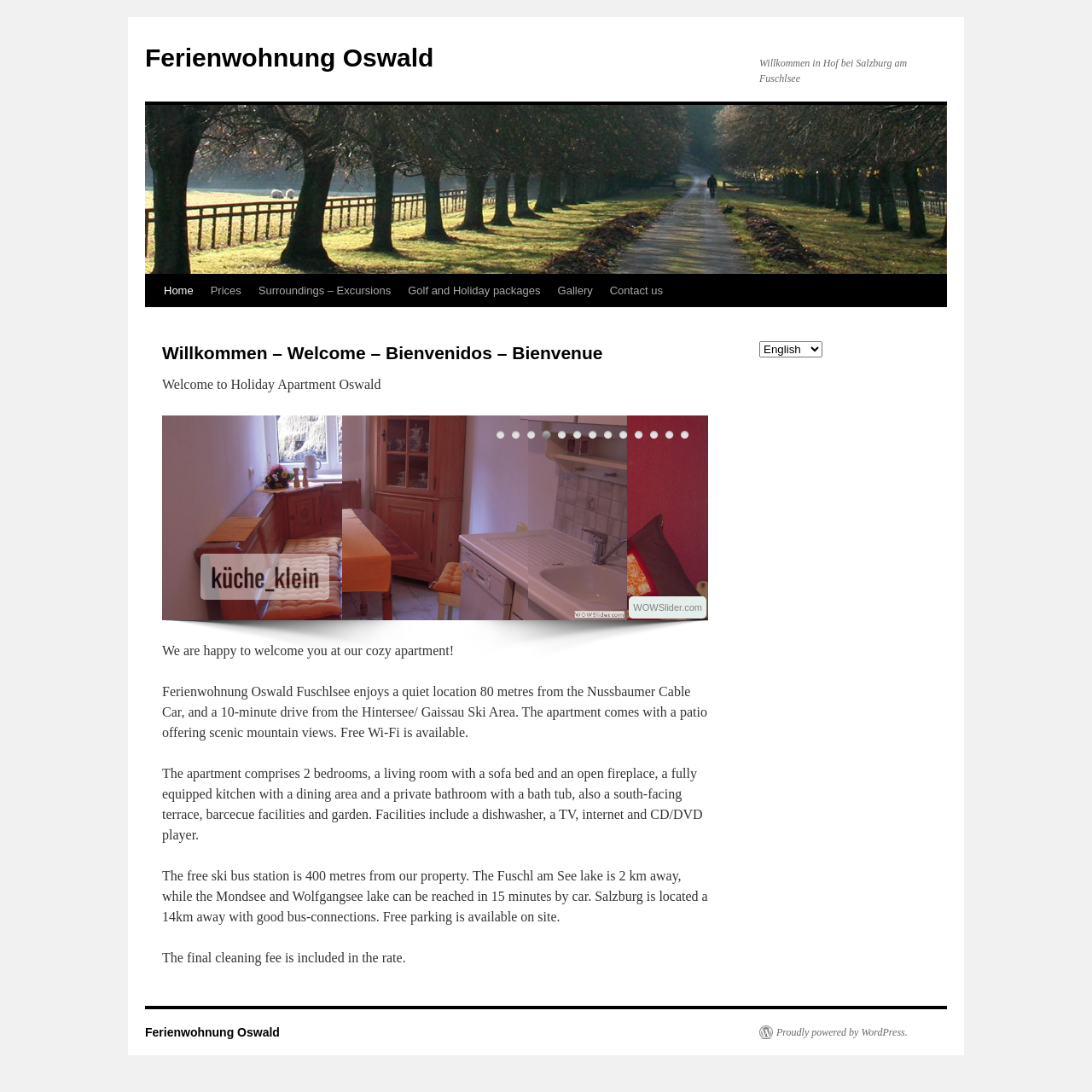Review the image segment marked with the grey border and deliver a thorough answer to the following question, based on the visual information provided: 
What type of atmosphere does the kitchen reflect?

The caption describes the kitchen as having a welcoming atmosphere, which suggests that it is a warm and inviting space that makes guests feel comfortable and at ease.